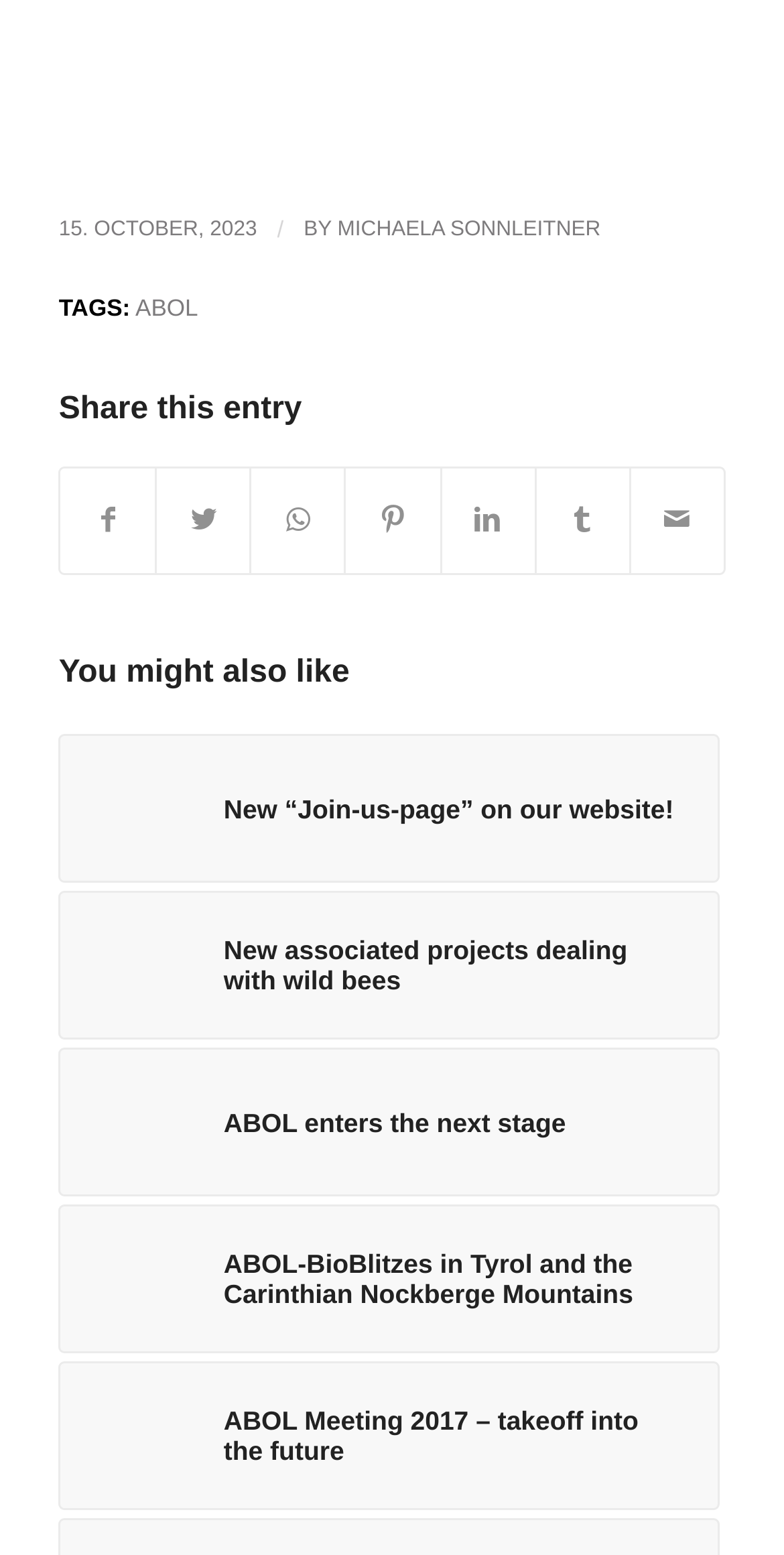What is the topic of the 'You might also like' section?
Look at the image and provide a short answer using one word or a phrase.

Related articles